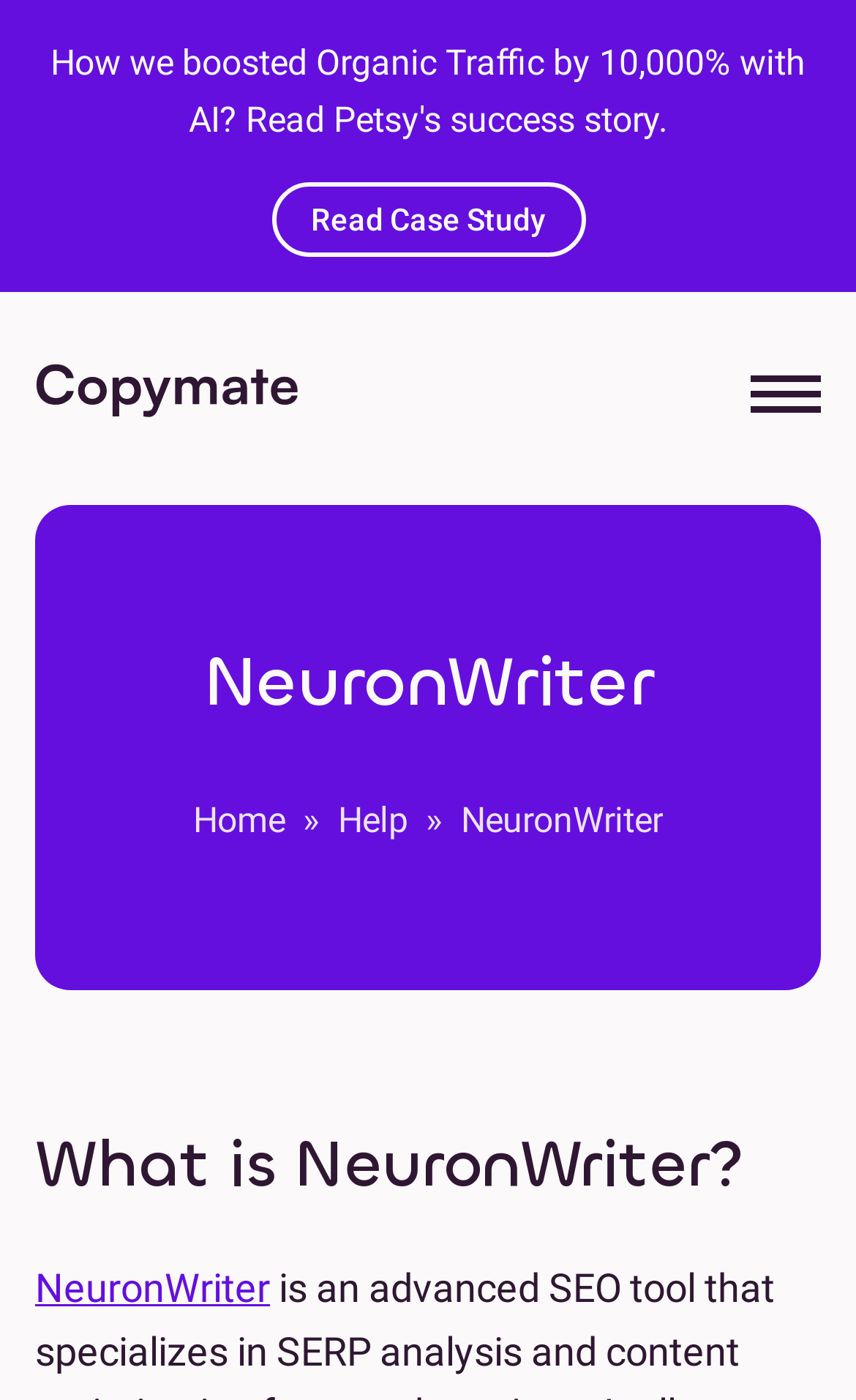How many links are in the breadcrumbs navigation?
Answer the question with detailed information derived from the image.

The breadcrumbs navigation is located at the top of the webpage and contains three links: 'Home', '»', and 'Help'. The '»' is a static text element, but it is part of the breadcrumbs navigation, so I counted it as a separate element.